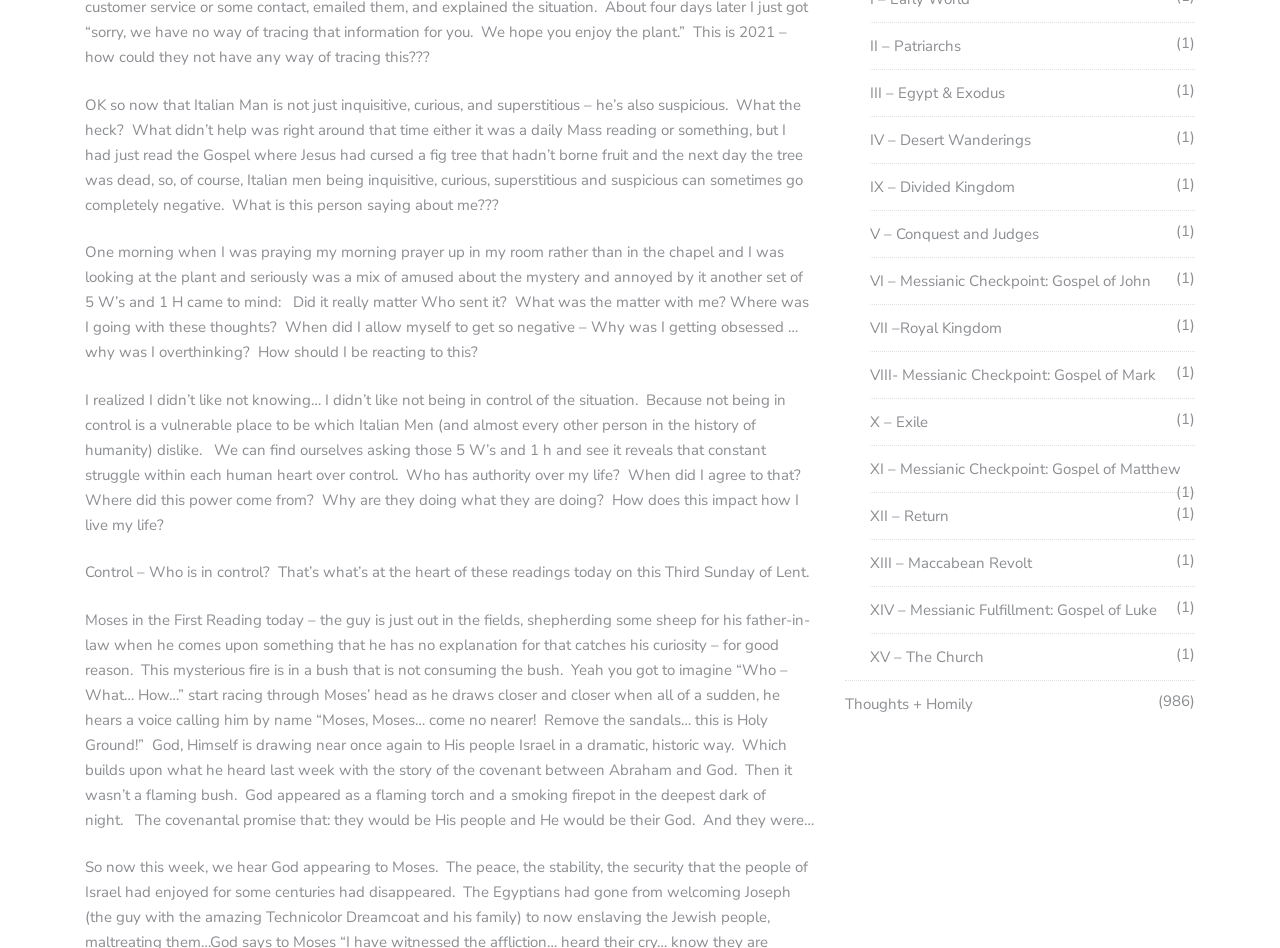What is the purpose of the links at the bottom of the page?
Using the visual information, respond with a single word or phrase.

Navigation to related content